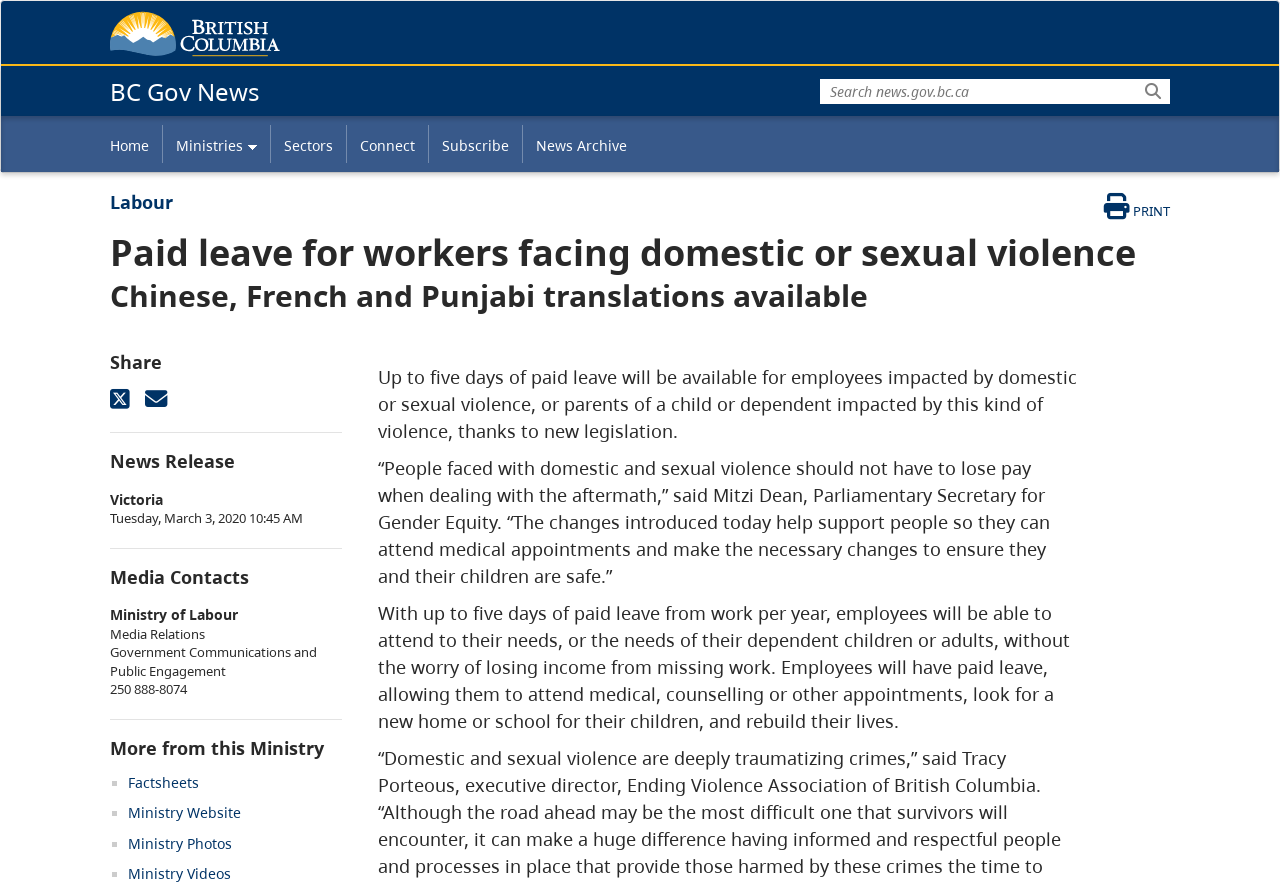Answer the question with a brief word or phrase:
What is the name of the parliamentary secretary for gender equity?

Mitzi Dean